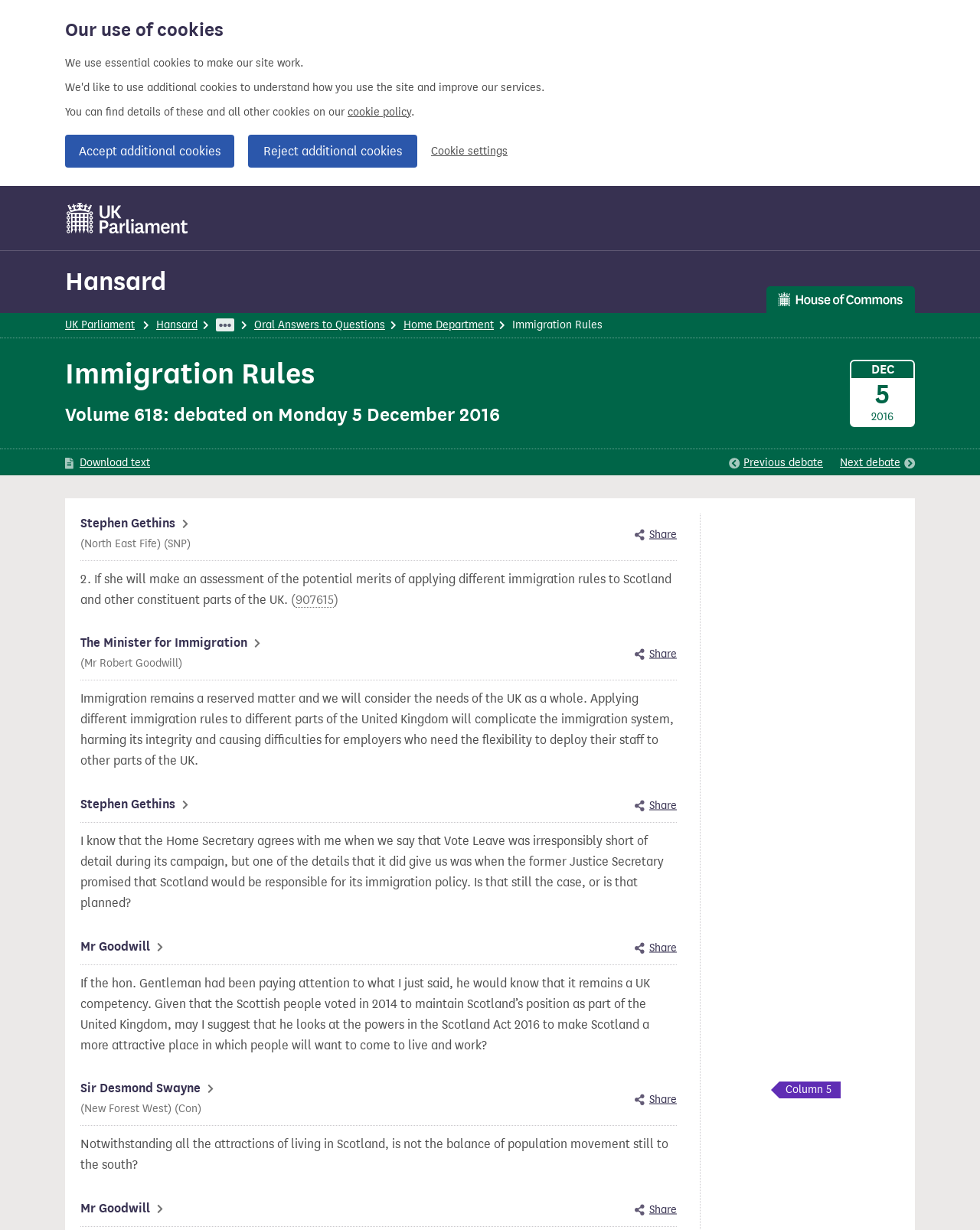Can you identify the bounding box coordinates of the clickable region needed to carry out this instruction: 'Download text'? The coordinates should be four float numbers within the range of 0 to 1, stated as [left, top, right, bottom].

[0.066, 0.369, 0.153, 0.383]